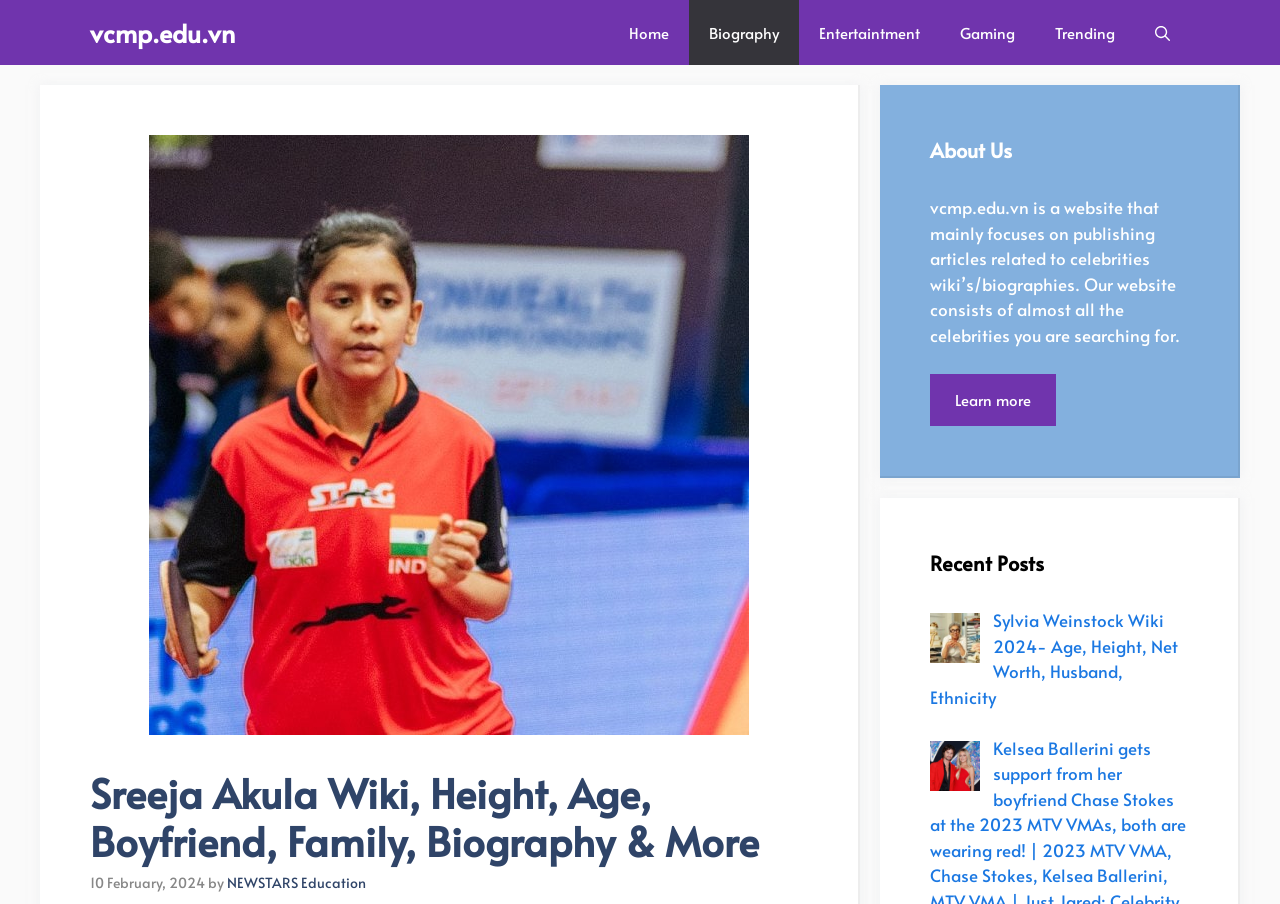Identify the bounding box coordinates for the region of the element that should be clicked to carry out the instruction: "Click the 'Contact' link". The bounding box coordinates should be four float numbers between 0 and 1, i.e., [left, top, right, bottom].

None